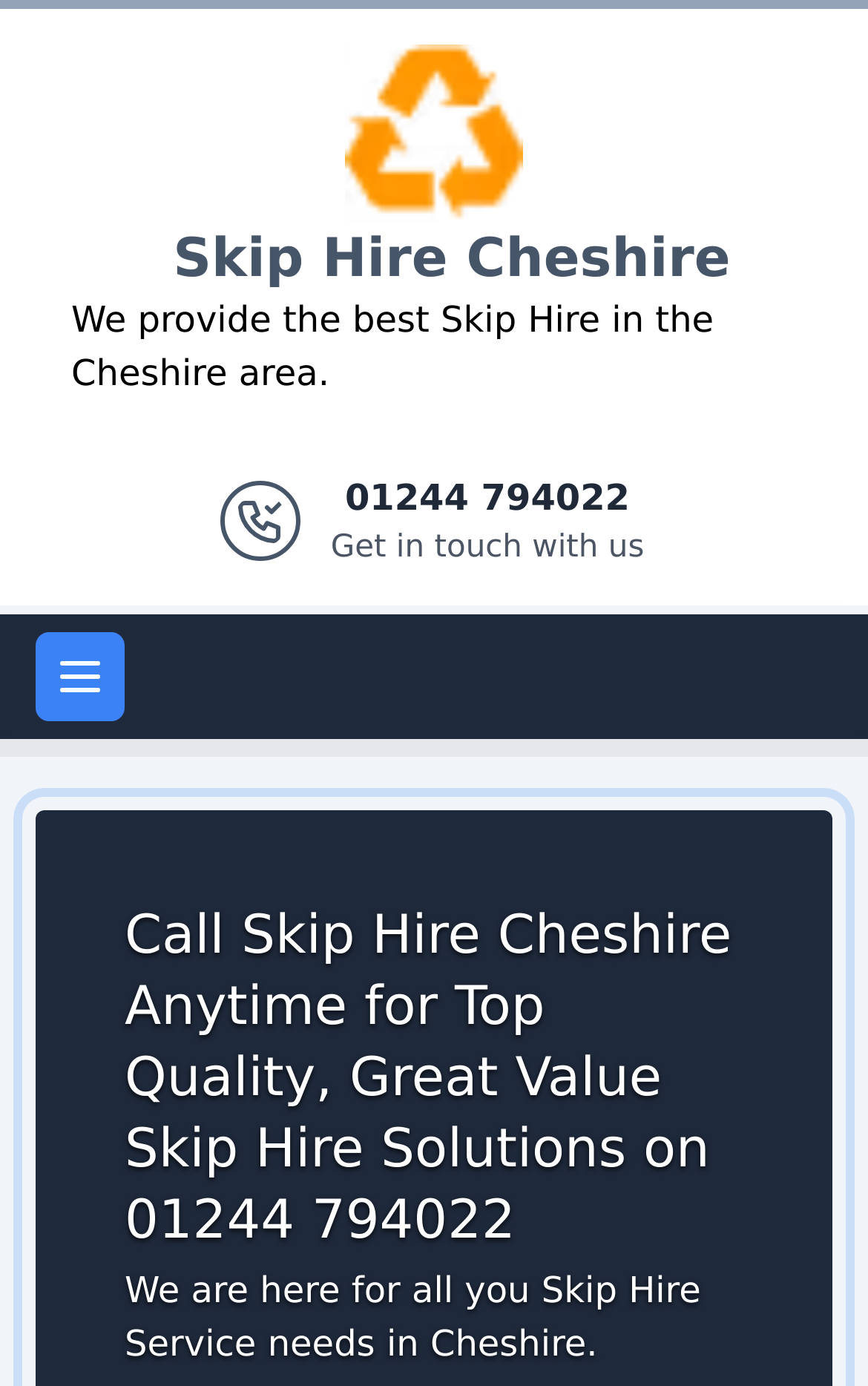Answer the question below using just one word or a short phrase: 
What is the purpose of the company?

Skip Hire Services